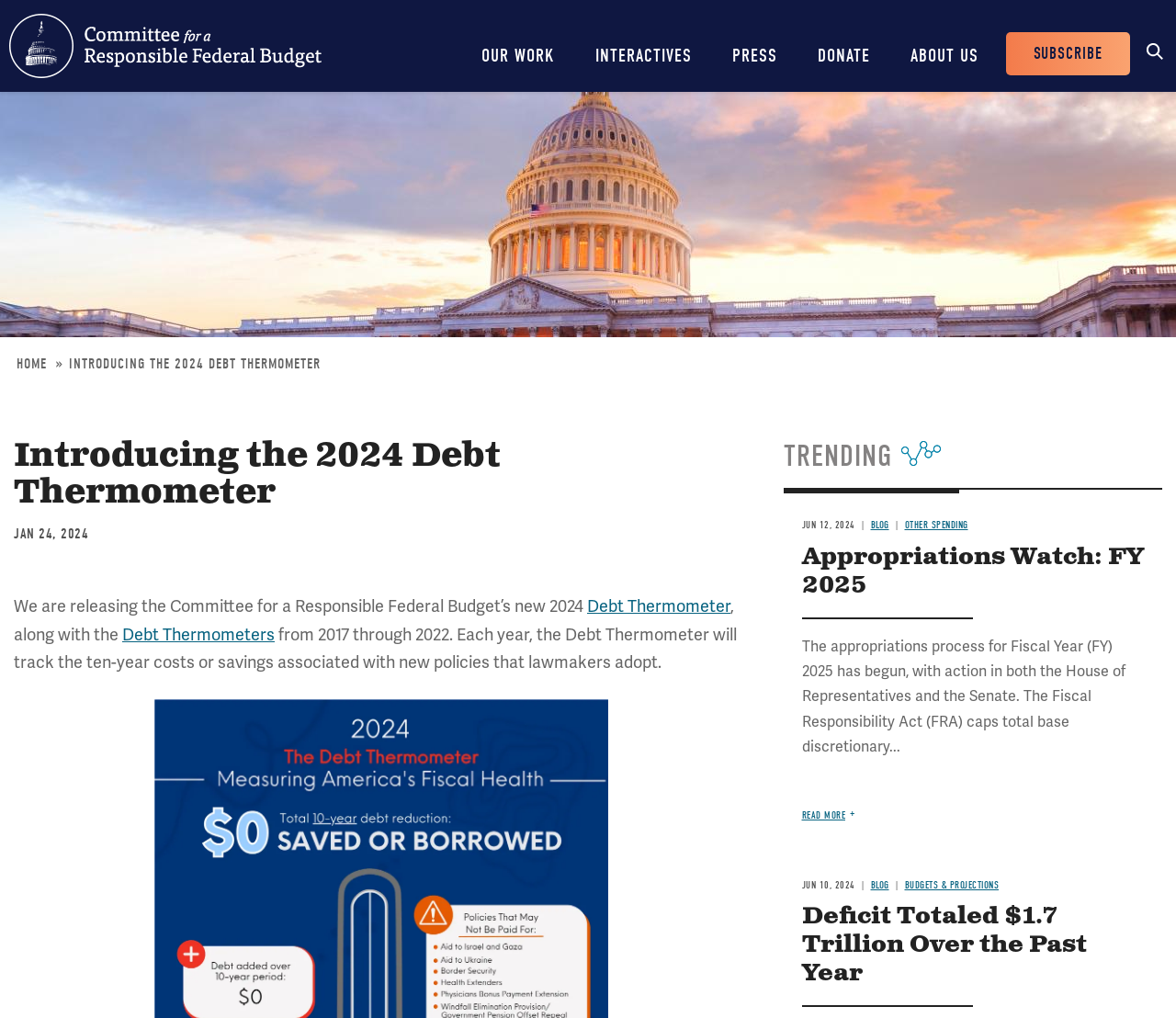What is the name of the organization releasing the 2024 Debt Thermometer?
Using the details shown in the screenshot, provide a comprehensive answer to the question.

The question can be answered by looking at the text 'We are releasing the Committee for a Responsible Federal Budget’s new 2024 Debt Thermometer...' which indicates that the Committee for a Responsible Federal Budget is the organization releasing the 2024 Debt Thermometer.